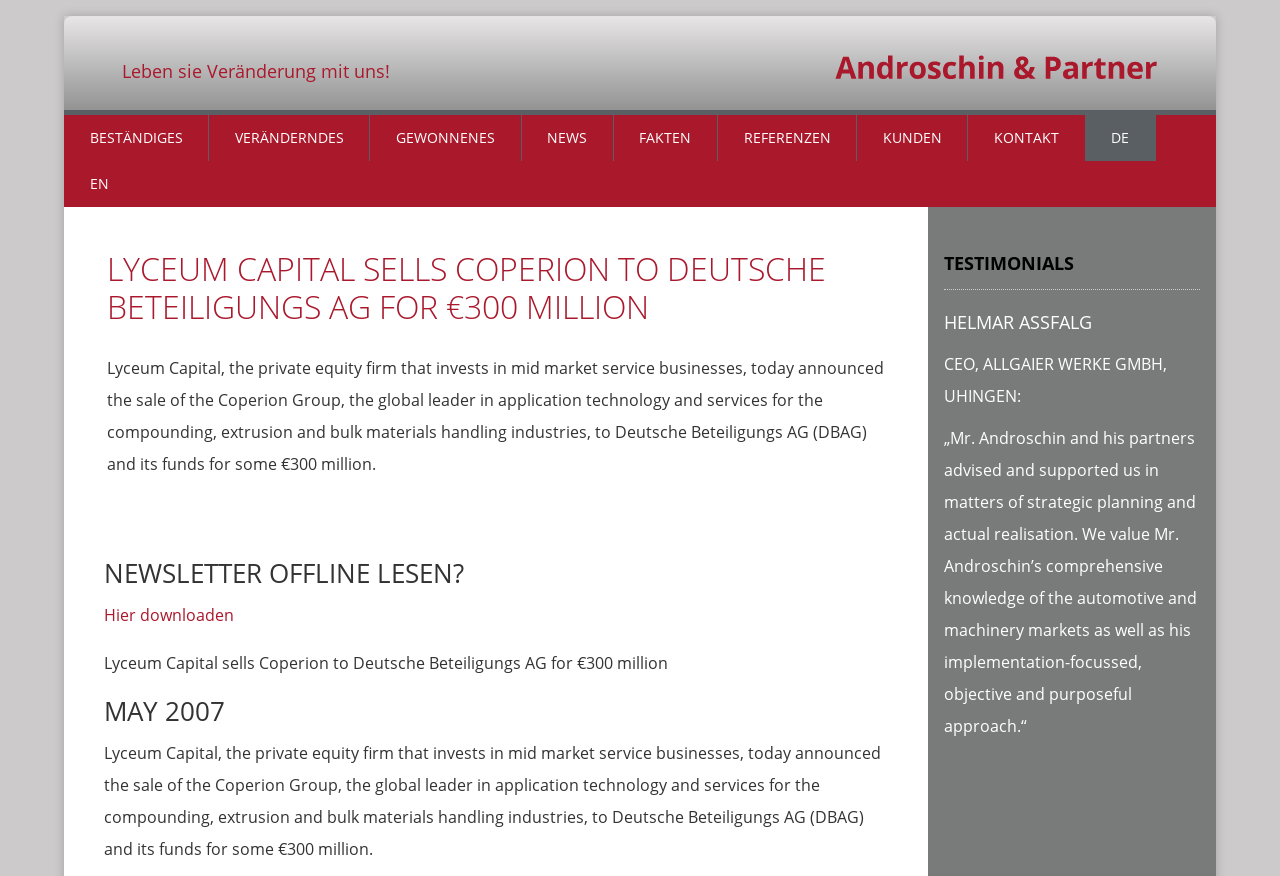Locate the bounding box coordinates for the element described below: "Referenzen". The coordinates must be four float values between 0 and 1, formatted as [left, top, right, bottom].

[0.561, 0.131, 0.669, 0.184]